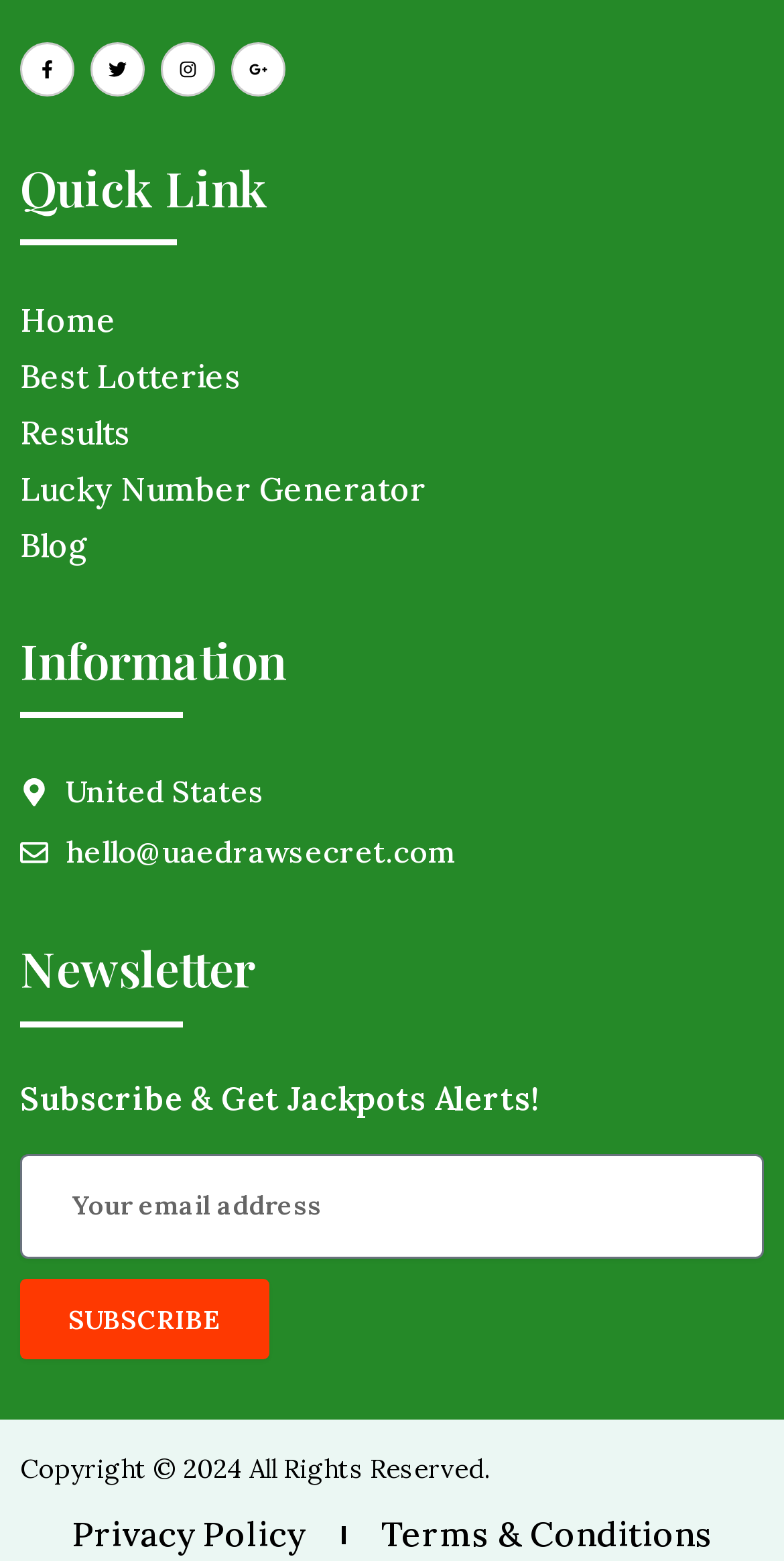Please identify the bounding box coordinates of the element that needs to be clicked to execute the following command: "Check the Results". Provide the bounding box using four float numbers between 0 and 1, formatted as [left, top, right, bottom].

[0.026, 0.261, 0.974, 0.292]